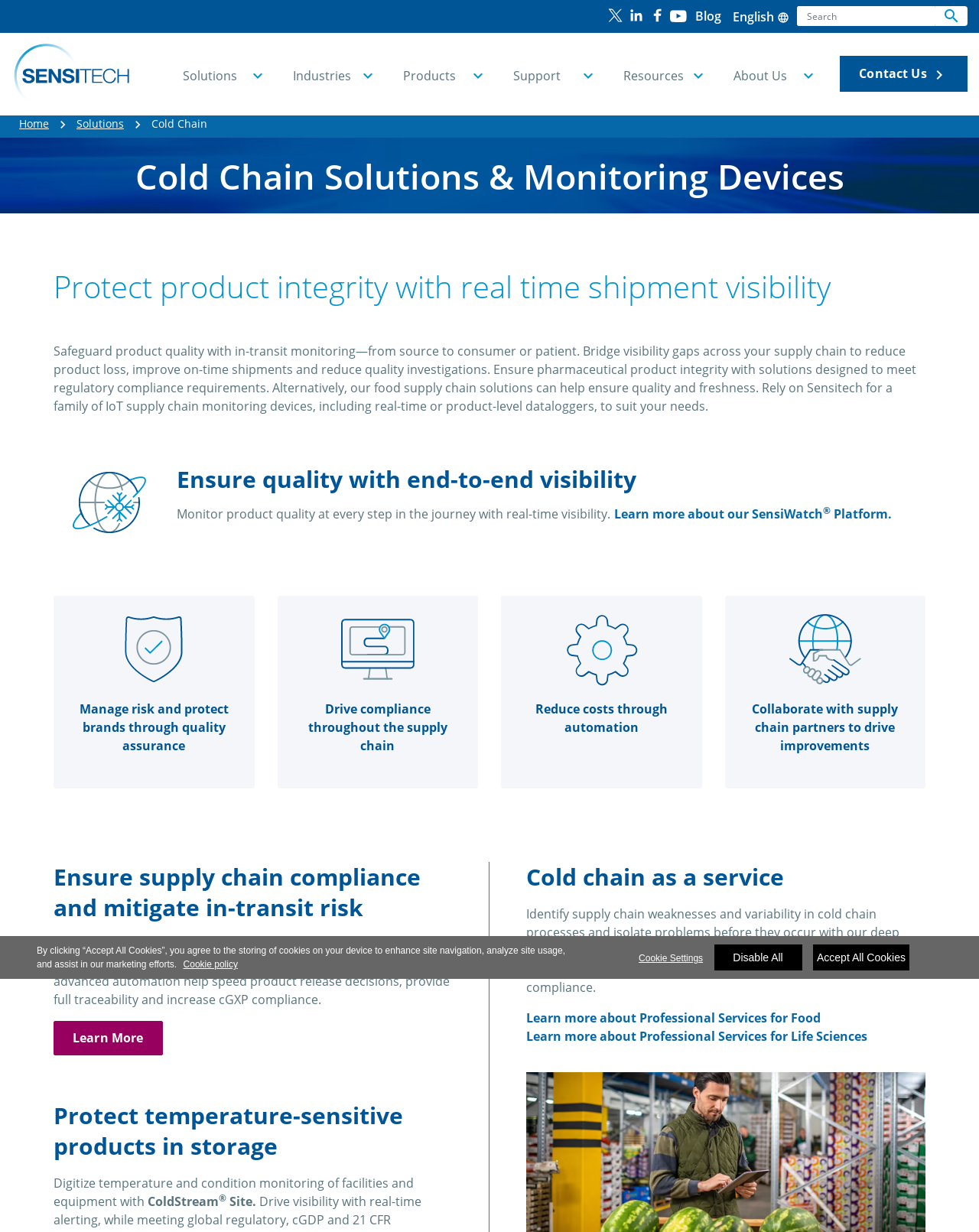What is the main function of the SensiWatch platform?
Answer the question with a single word or phrase, referring to the image.

Monitor product quality